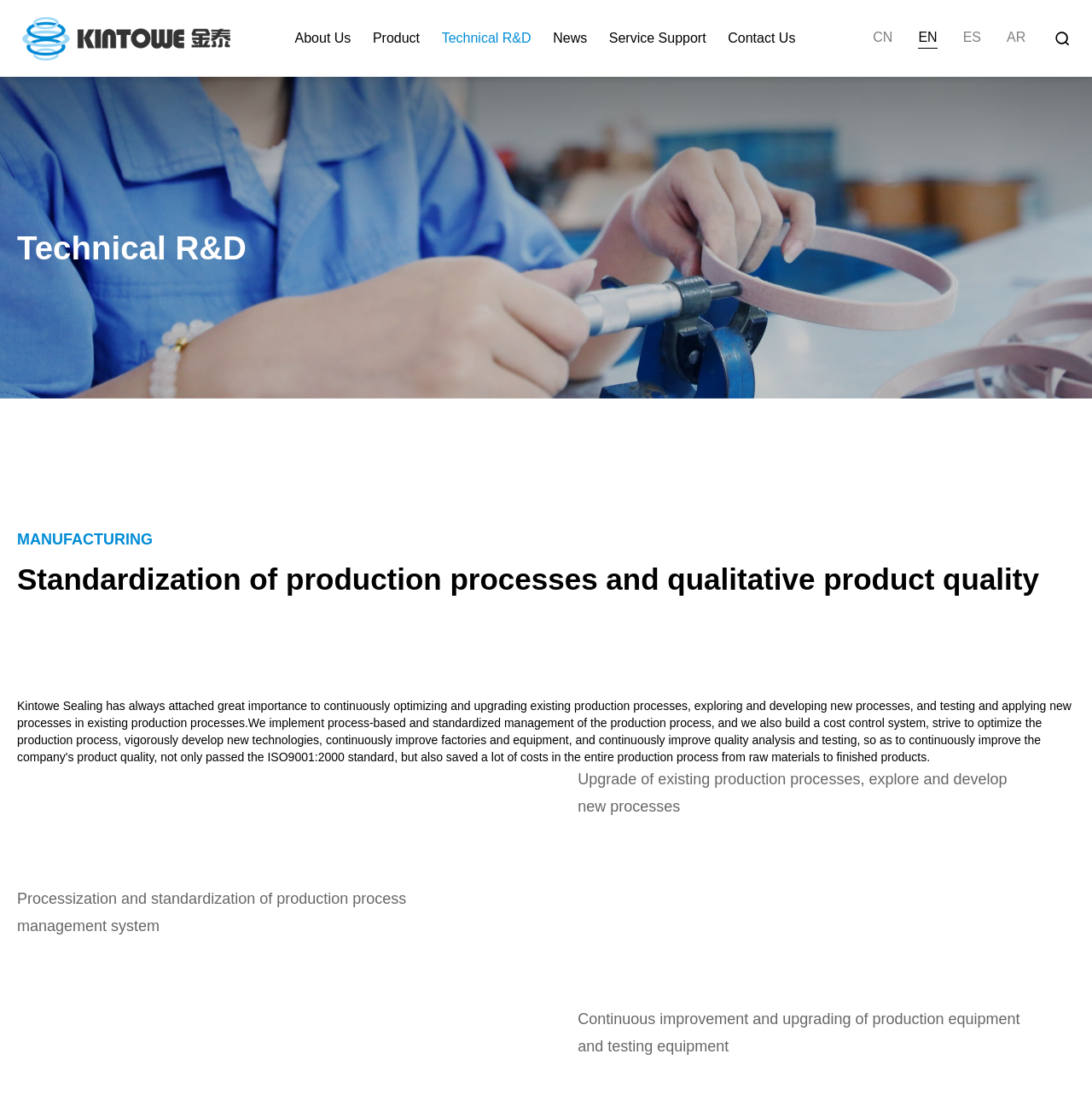Specify the bounding box coordinates of the area that needs to be clicked to achieve the following instruction: "Contact Us".

[0.667, 0.028, 0.728, 0.04]